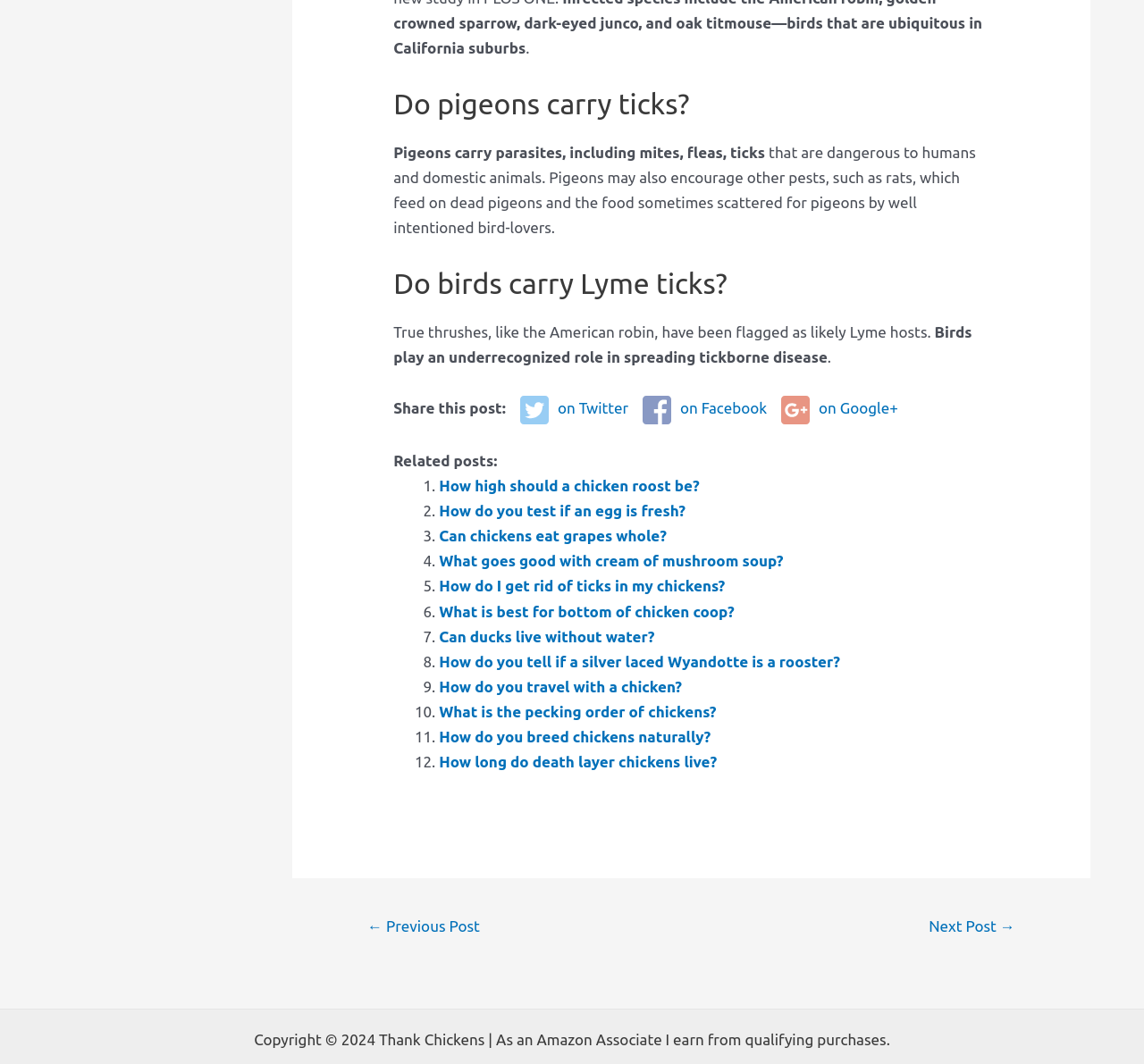How many related posts are listed on the webpage?
Give a comprehensive and detailed explanation for the question.

The webpage lists 12 related posts, each with a link and a brief description. The posts are numbered from 1 to 12, indicating that there are 12 related posts in total.